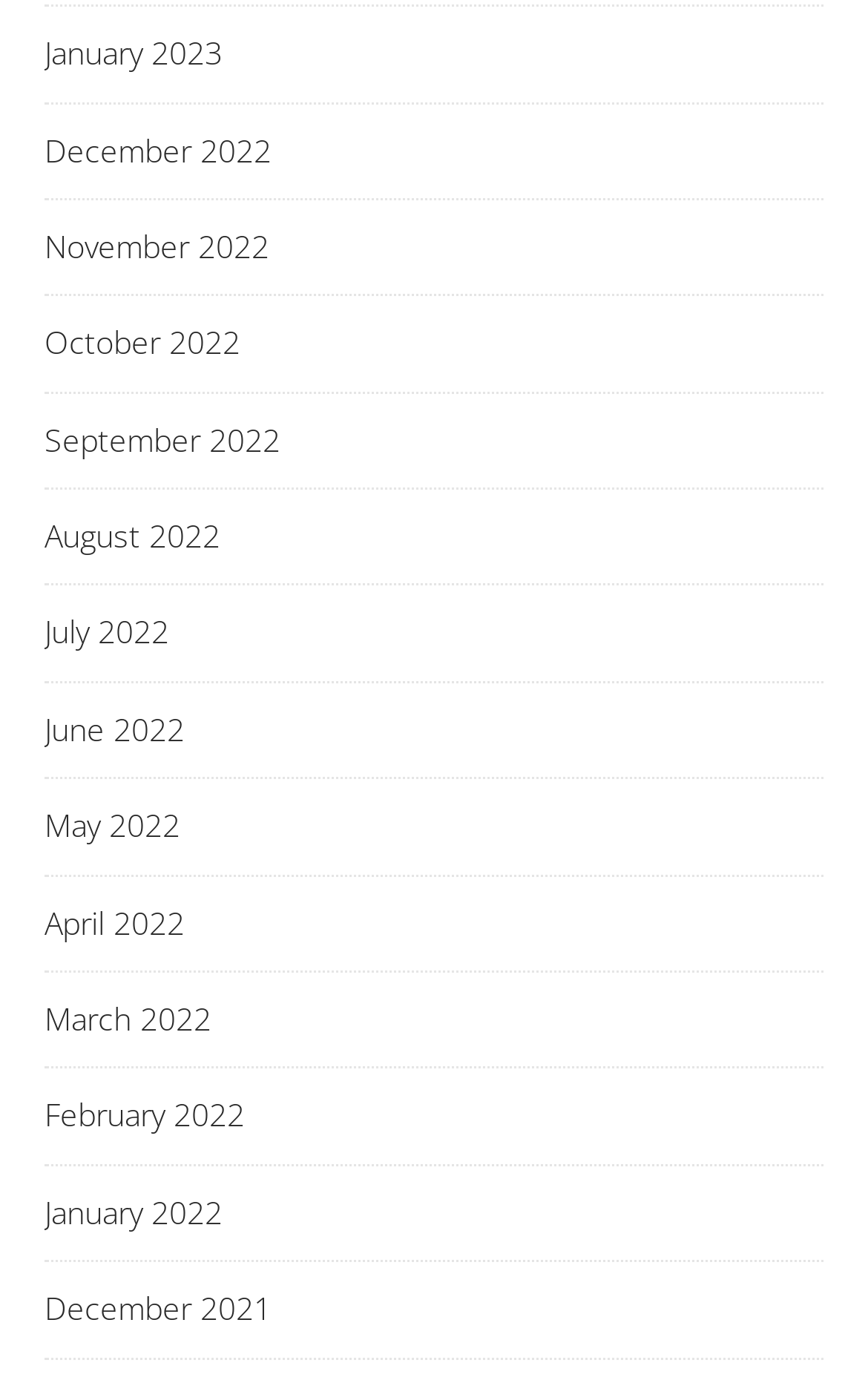Please find the bounding box coordinates for the clickable element needed to perform this instruction: "check September 2022".

[0.051, 0.284, 0.949, 0.353]